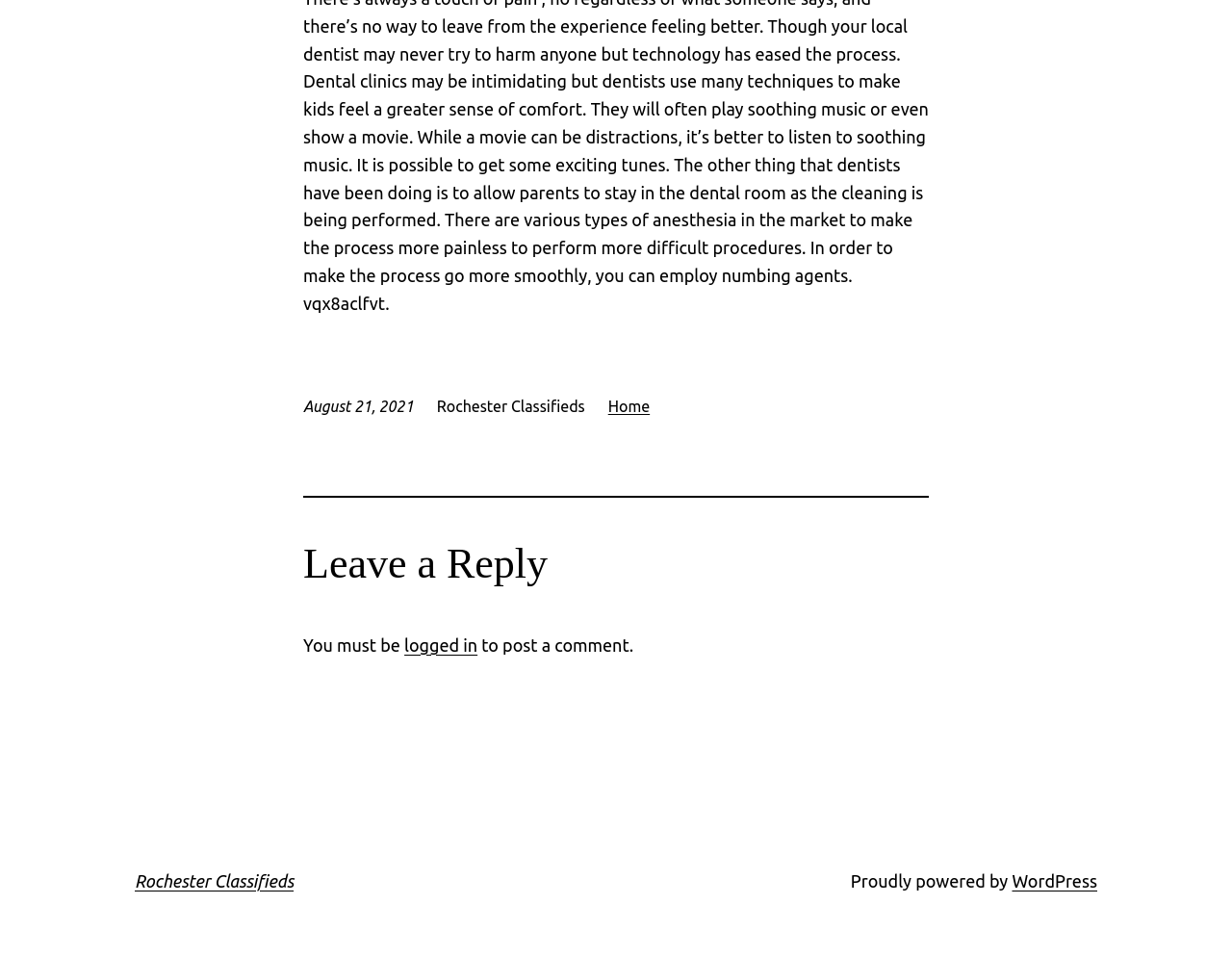Locate the UI element described by WordPress in the provided webpage screenshot. Return the bounding box coordinates in the format (top-left x, top-left y, bottom-right x, bottom-right y), ensuring all values are between 0 and 1.

[0.821, 0.911, 0.891, 0.931]